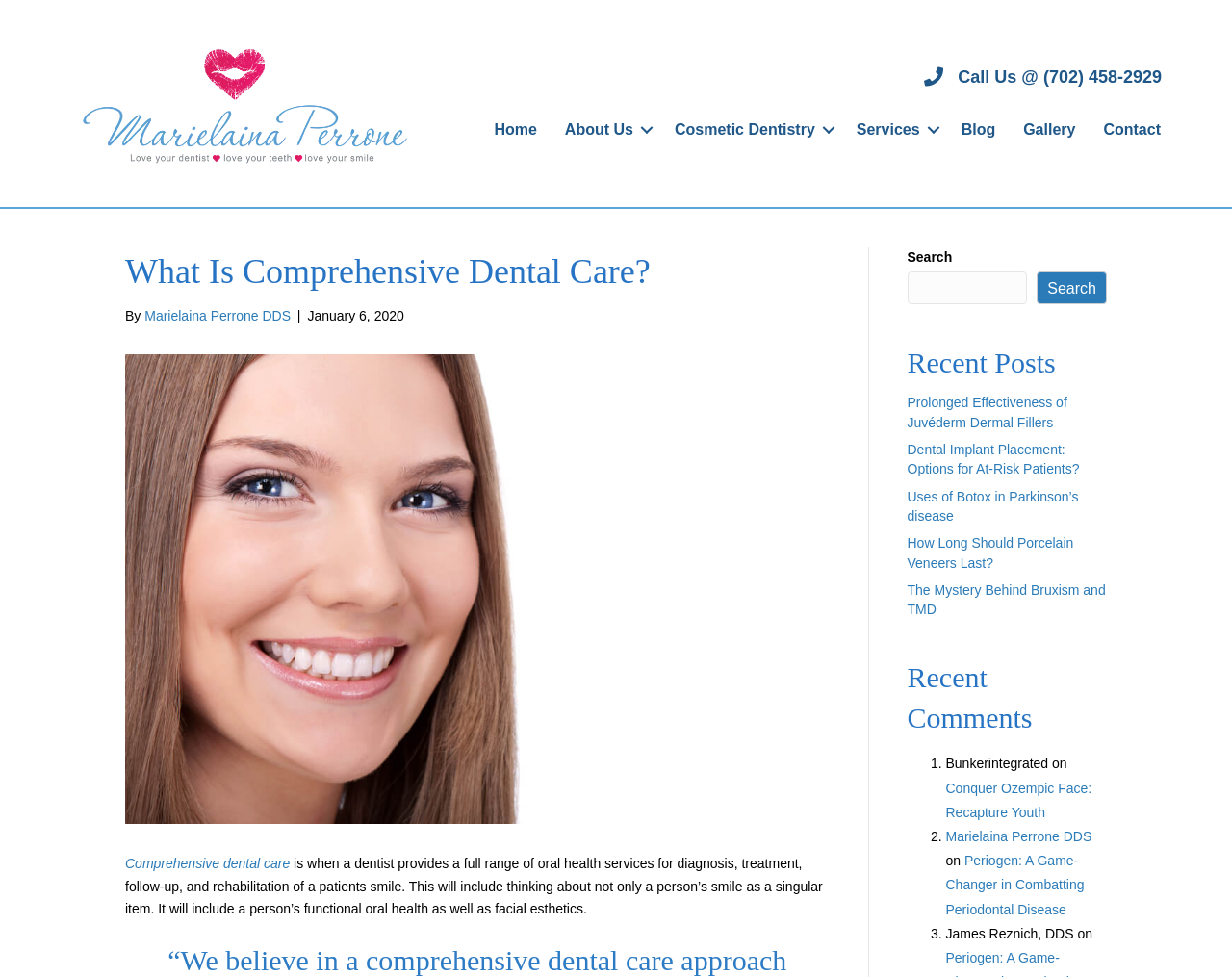Given the description "Home", provide the bounding box coordinates of the corresponding UI element.

None